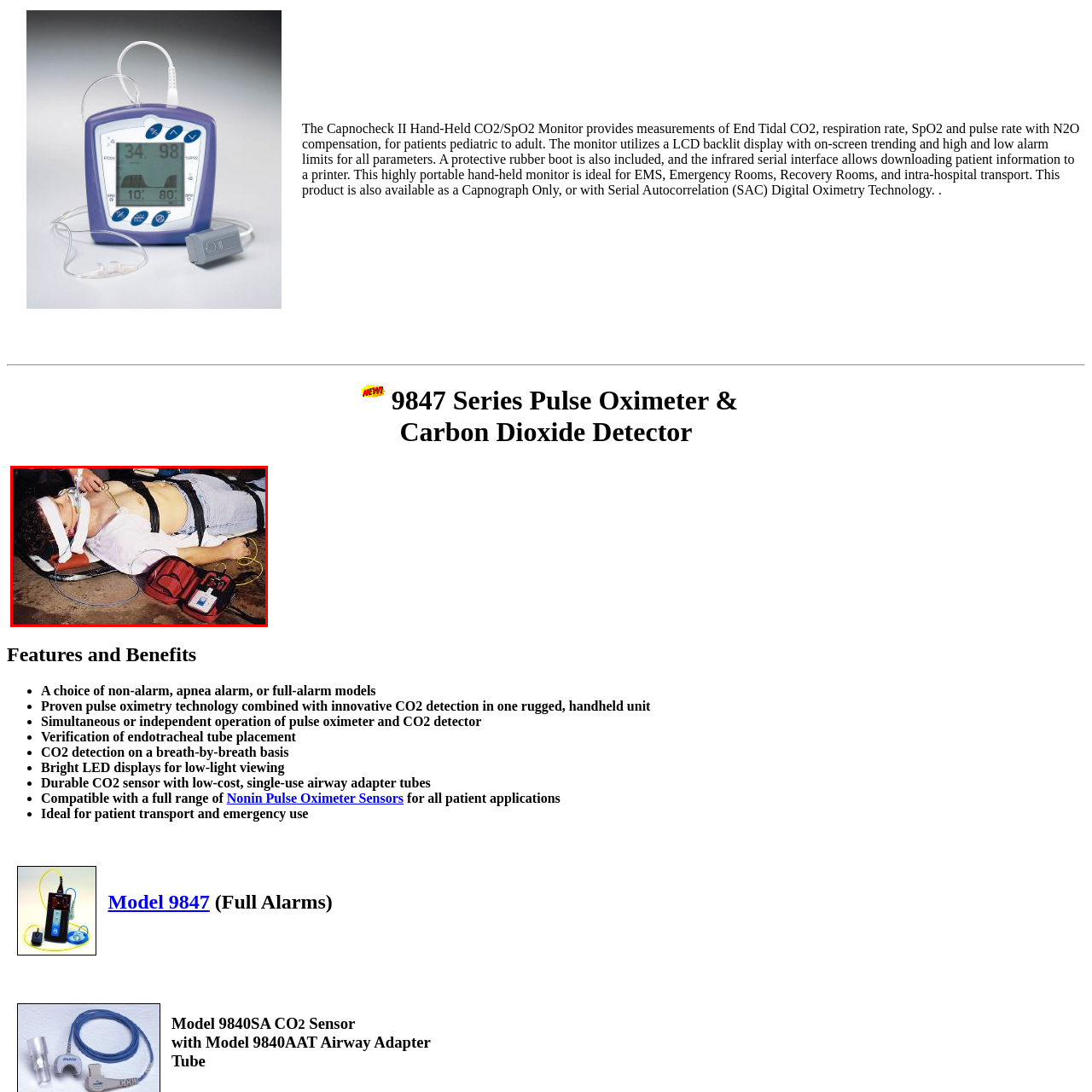Explain in detail what is shown in the red-bordered image.

The image depicts a healthcare professional applying a Capnocheck II Hand-Held CO2/SpO2 Monitor to a patient on a stretcher. The patient, who is lying supine and secured with straps, has an oxygen sensor placed on their finger and a head support securing the airway. The monitor, visible on a red carrying case nearby, is used to measure vital parameters, including End Tidal CO2, respiration rate, and SpO2 levels. This portable device is particularly advantageous for use in Emergency Medical Services (EMS), emergency rooms, and recovery settings, where accurate monitoring is critical for patient care. The setup illustrates a practical application of advanced medical technology in emergency situations, highlighting the importance of continuous monitoring in assessing a patient's respiratory and circulatory status.